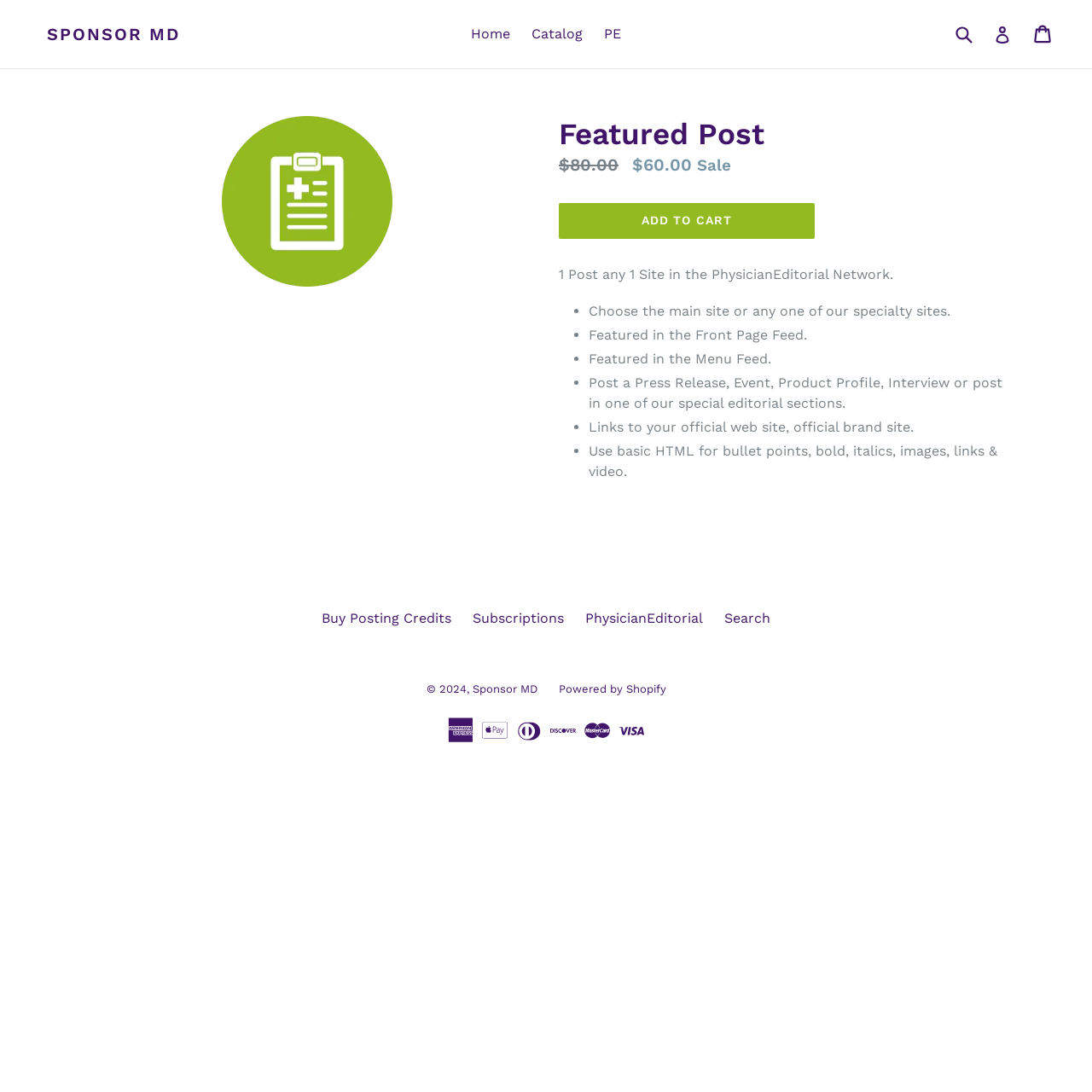Describe all the key features and sections of the webpage thoroughly.

The webpage is a product page for a sponsored post on the PhysicianEditorial Network. At the top, there is a navigation menu with links to "Home", "Catalog", "PE", and a search bar on the right side. On the top right corner, there are links to "Log in" and "Cart".

Below the navigation menu, there is a main content section. On the left side, there are two images, one of which is labeled "Featured Post". On the right side, there is a heading "Featured Post" followed by a description of the product, including its regular price, sale price, and a "ADD TO CART" button.

The product description is a list of features, including the ability to post on any site in the PhysicianEditorial Network, choosing the main site or a specialty site, and being featured in the Front Page Feed and Menu Feed. The list also mentions the ability to post a press release, event, product profile, interview, or post in a special editorial section, and includes links to the official web site and brand site. The list also mentions the use of basic HTML for formatting.

At the bottom of the page, there is a section with links to "Buy Posting Credits", "Subscriptions", "PhysicianEditorial", and "Search". There is also a copyright notice and links to "Sponsor MD" and "Powered by Shopify".